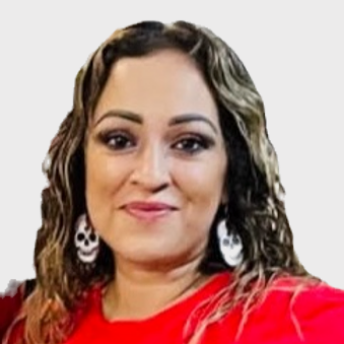Explain the image with as much detail as possible.

The image features a smiling woman with long, wavy hair, wearing a bright red top. She accessorizes with distinctive skull-shaped earrings, adding a unique touch to her appearance. Her warm expression exudes friendliness and approachability, suggesting she is someone who enjoys connecting with others. The context indicates that she is identified as Christine Reifel, an Office Manager known for her welcoming demeanor and dedication to assisting others. Christine has several years of experience, further highlighting her professional background and commitment to her role.